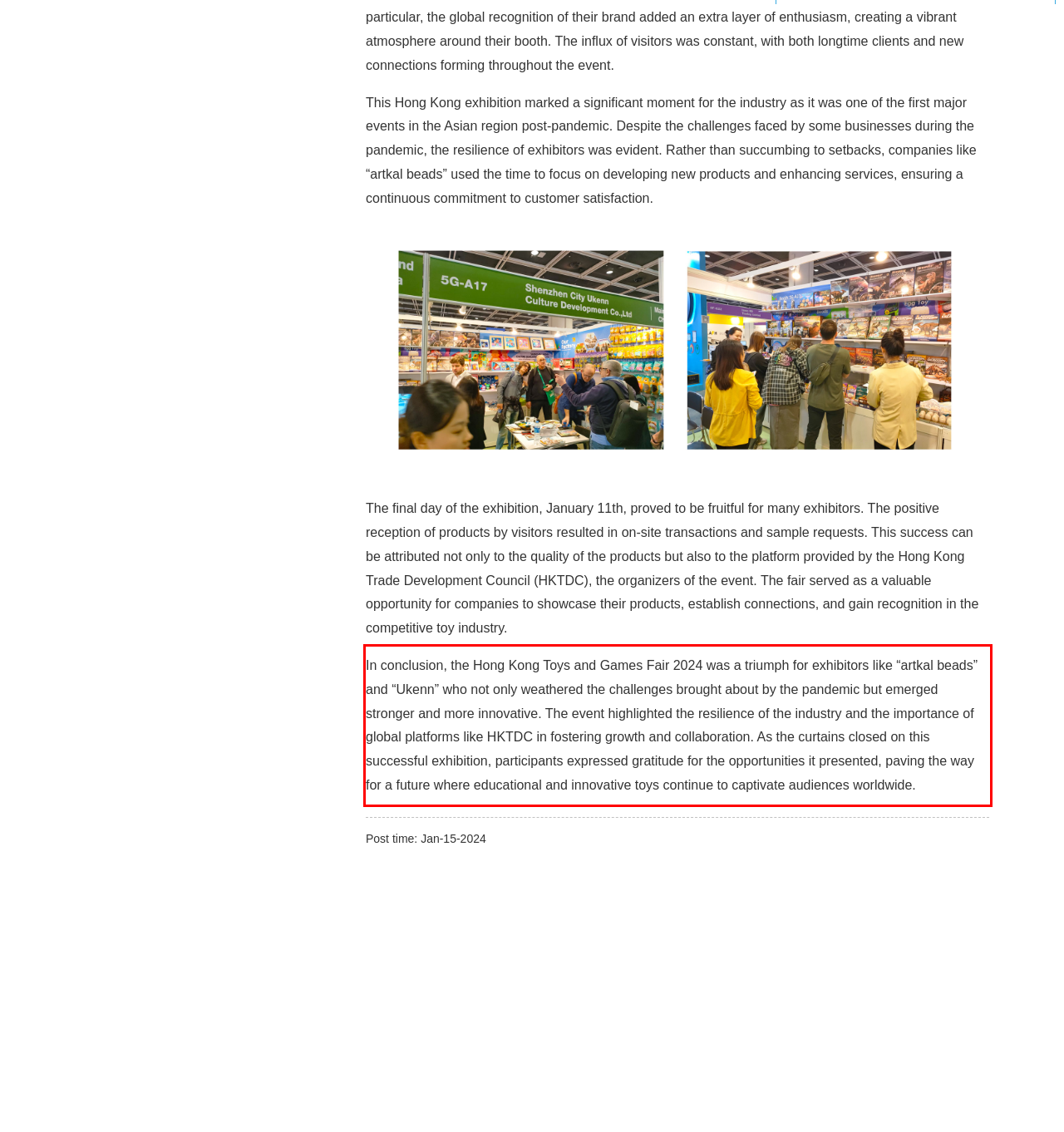Using the provided webpage screenshot, identify and read the text within the red rectangle bounding box.

In conclusion, the Hong Kong Toys and Games Fair 2024 was a triumph for exhibitors like “artkal beads” and “Ukenn” who not only weathered the challenges brought about by the pandemic but emerged stronger and more innovative. The event highlighted the resilience of the industry and the importance of global platforms like HKTDC in fostering growth and collaboration. As the curtains closed on this successful exhibition, participants expressed gratitude for the opportunities it presented, paving the way for a future where educational and innovative toys continue to captivate audiences worldwide.